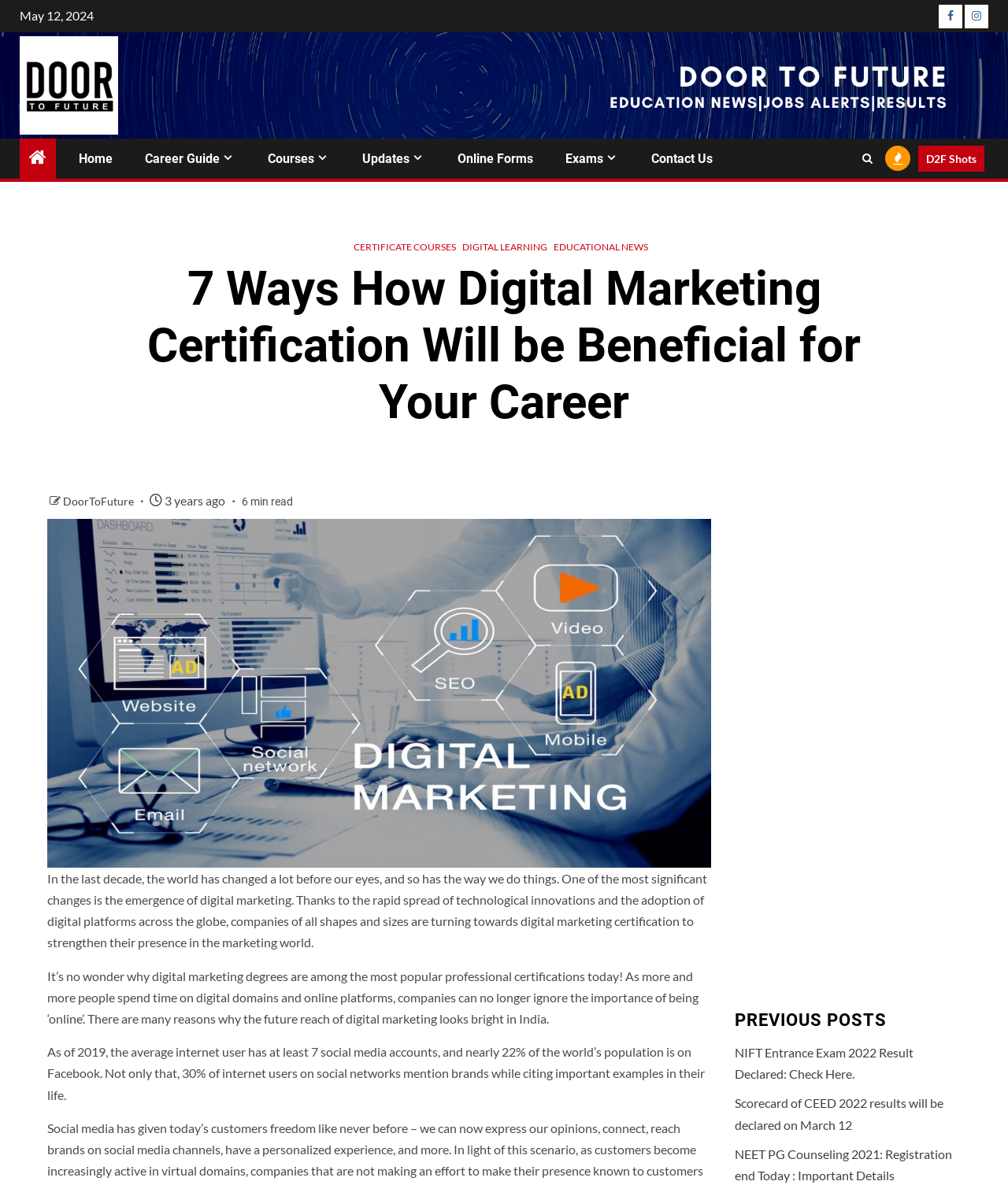How many minutes does it take to read the article?
Using the image, give a concise answer in the form of a single word or short phrase.

6 min